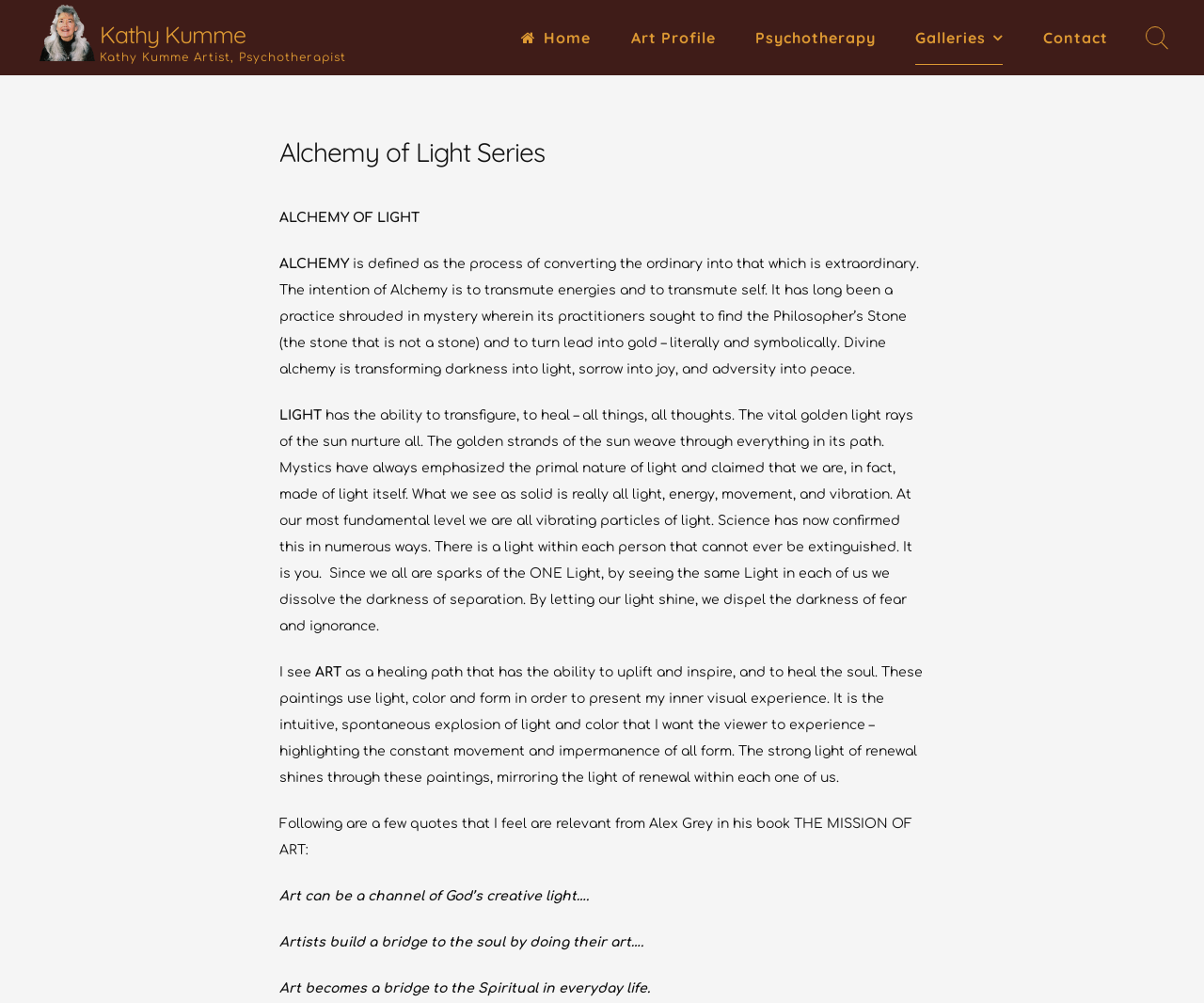Identify the bounding box for the element characterized by the following description: "parent_node: Kathy Kumme".

[0.033, 0.005, 0.08, 0.061]